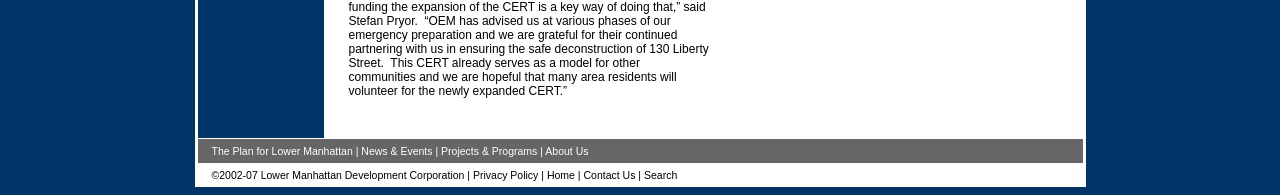From the element description: "Privacy Policy", extract the bounding box coordinates of the UI element. The coordinates should be expressed as four float numbers between 0 and 1, in the order [left, top, right, bottom].

[0.369, 0.867, 0.421, 0.928]